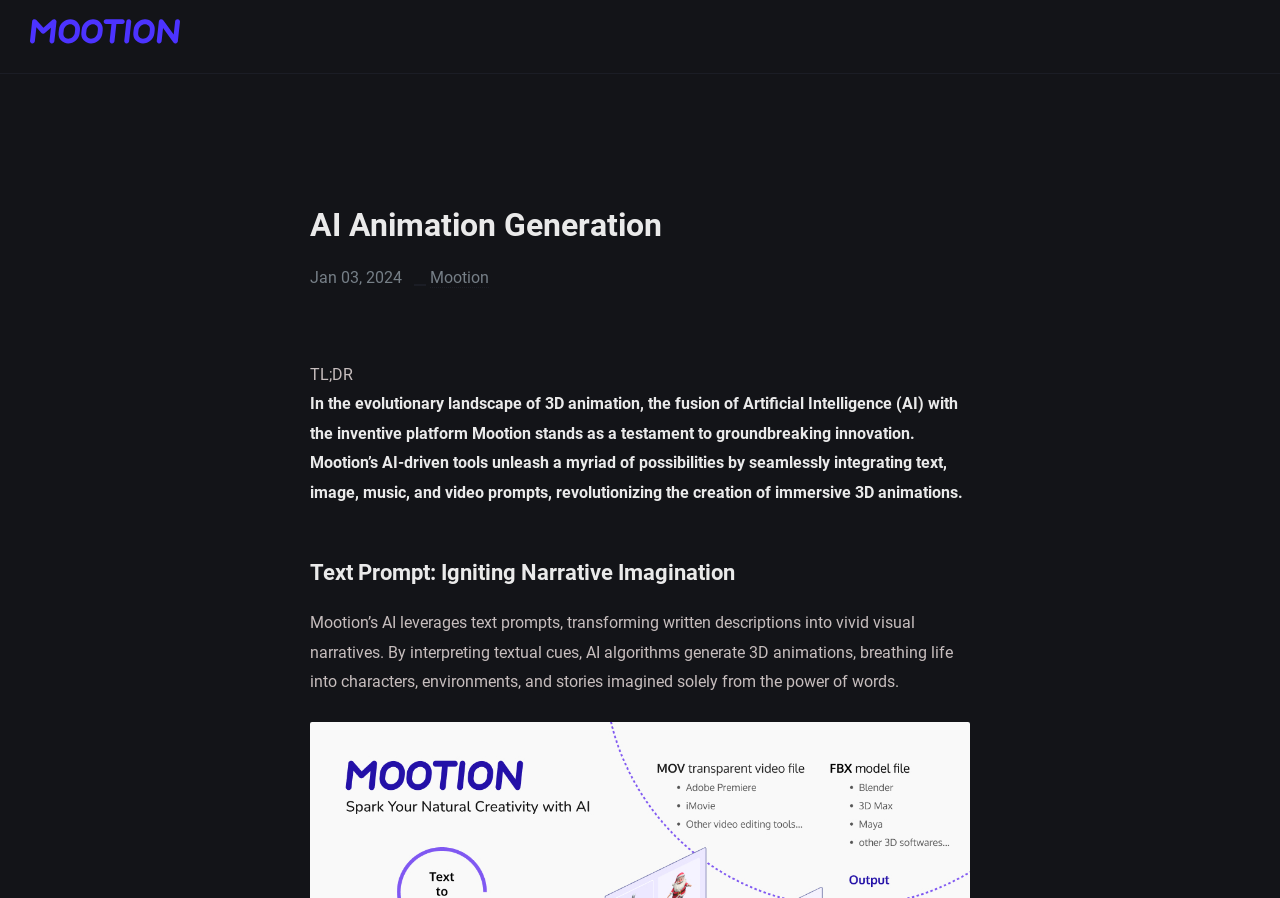Offer a detailed explanation of the webpage layout and contents.

The webpage is about Mootion, an AI-native 3D creation platform. At the top left corner, there is a link and an image, which are likely the logo and branding of Mootion. Below the logo, there is a header section with the title "AI Animation Generation" and a timestamp "Jan 03, 2024" on the left side. On the right side of the header, the text "Mootion" is displayed.

Below the header, there is a section with the title "TL;DR" (Too Long; Didn't Read) on the left side. Next to it, there is a paragraph of text that summarizes the platform's capabilities, stating that Mootion's AI-driven tools can integrate text, image, music, and video prompts to create immersive 3D animations.

Further down, there is a heading "#Text Prompt: Igniting Narrative Imagination" followed by a paragraph of text that explains how Mootion's AI uses text prompts to generate 3D animations, bringing characters, environments, and stories to life. Overall, the webpage appears to be an introduction to Mootion's AI-powered 3D creation capabilities.